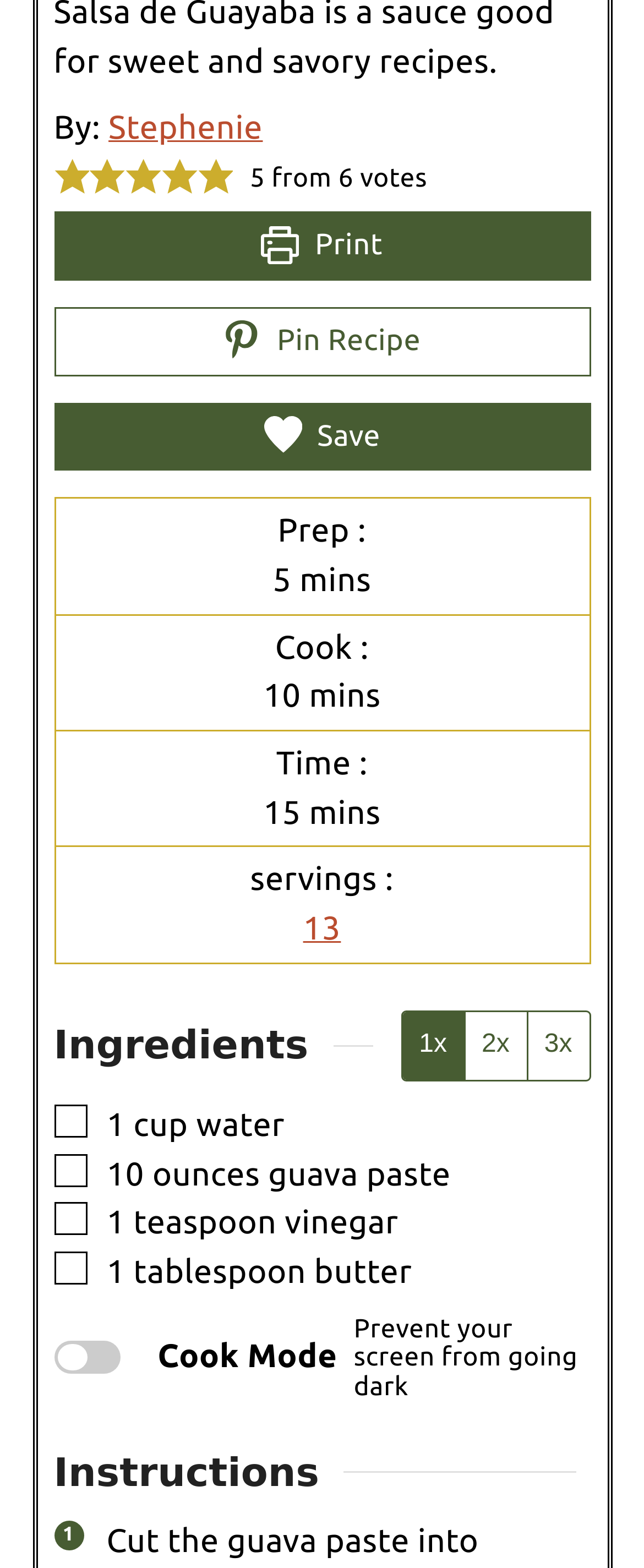What is the purpose of the 'Print' button? Look at the image and give a one-word or short phrase answer.

To print the recipe